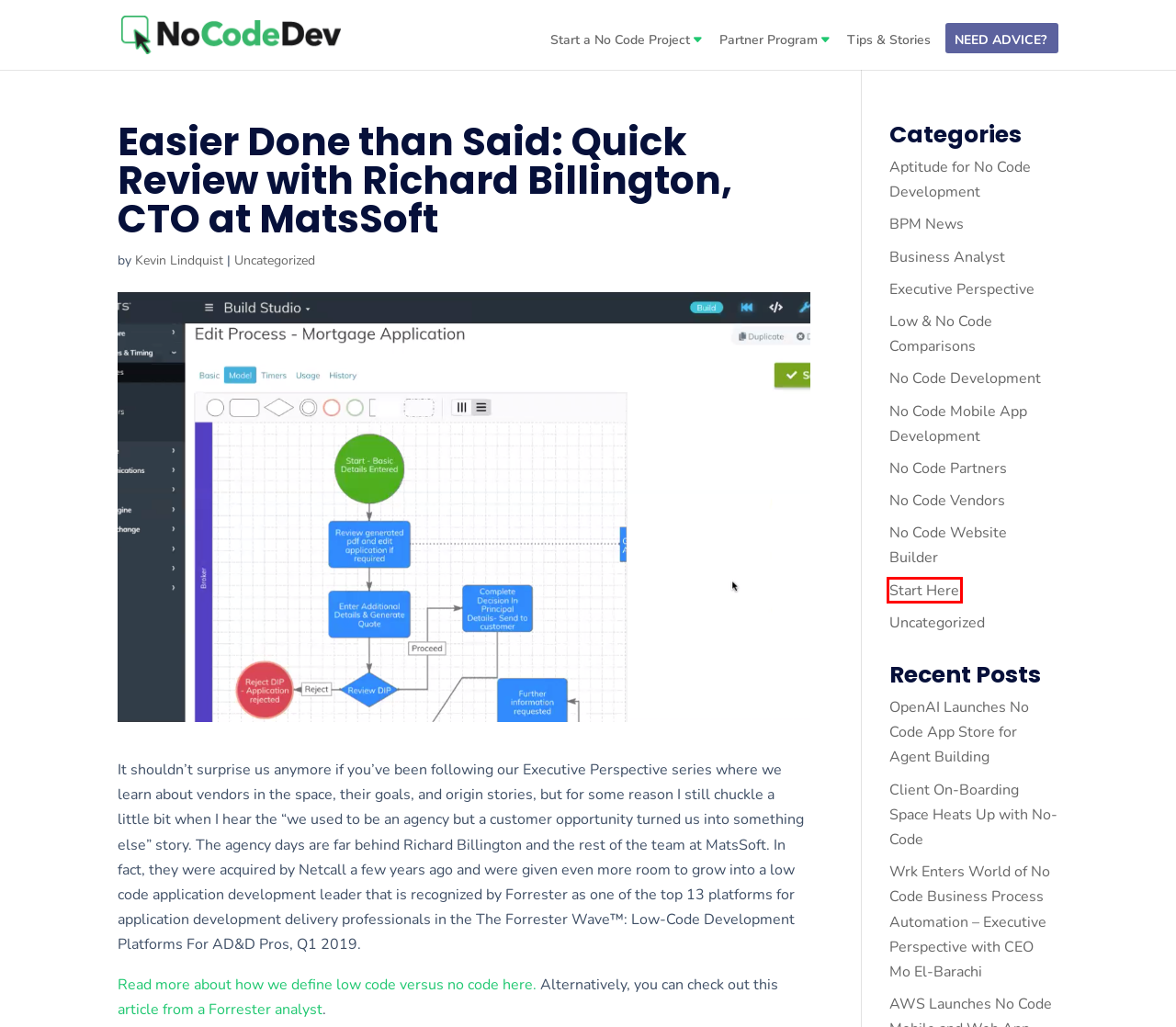You are looking at a webpage screenshot with a red bounding box around an element. Pick the description that best matches the new webpage after interacting with the element in the red bounding box. The possible descriptions are:
A. Aptitude for No Code Development Archives — NoCodeDev
B. No Code Website Builder Archives — NoCodeDev
C. Watch Your Language! “Low-Code” And “No-Code” Are Not The Same
D. Start Here Archives — NoCodeDev
E. Get Help for Your No Code Development Project — NoCodeDev
F. Blog — NoCodeDev
G. Executive Perspective Archives — NoCodeDev
H. No Code Mobile App Development Archives — NoCodeDev

D